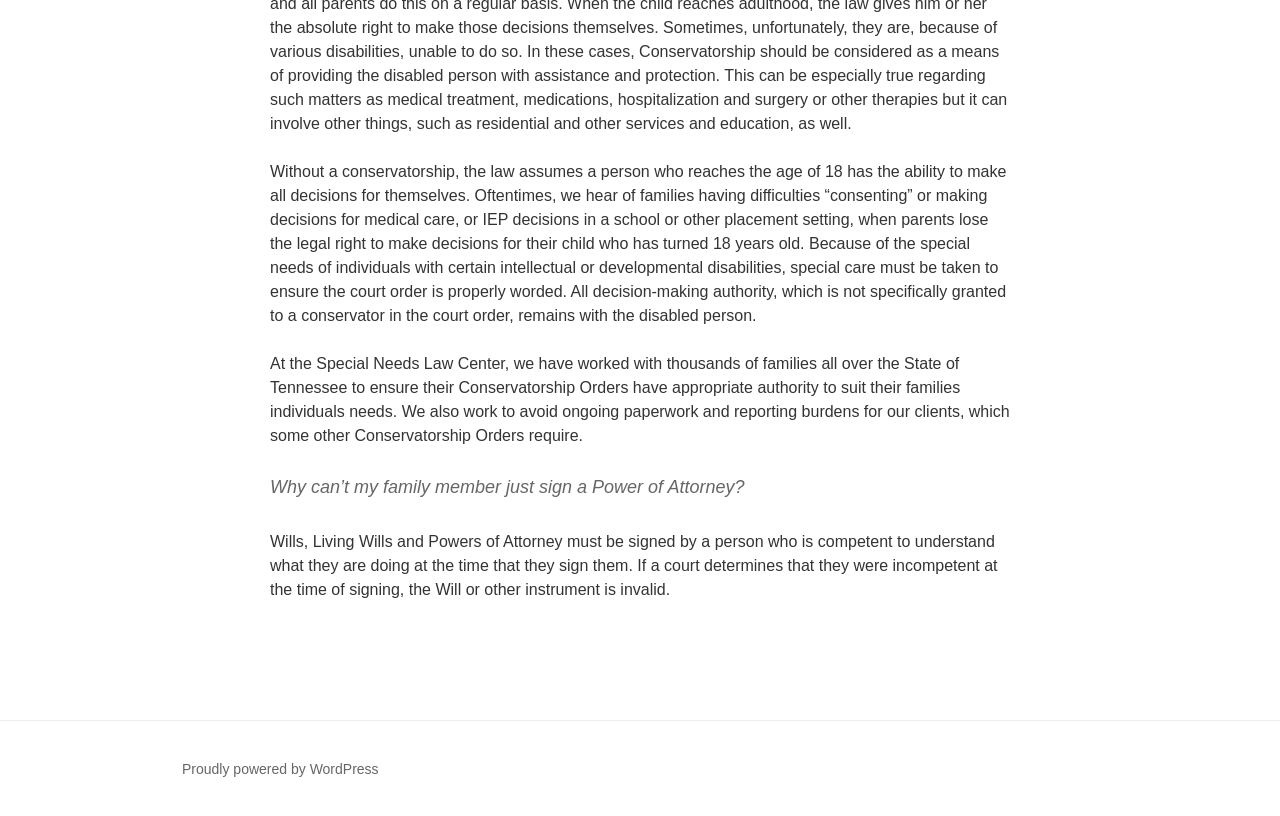Given the element description, predict the bounding box coordinates in the format (top-left x, top-left y, bottom-right x, bottom-right y), using floating point numbers between 0 and 1: Proudly powered by WordPress

[0.142, 0.933, 0.296, 0.953]